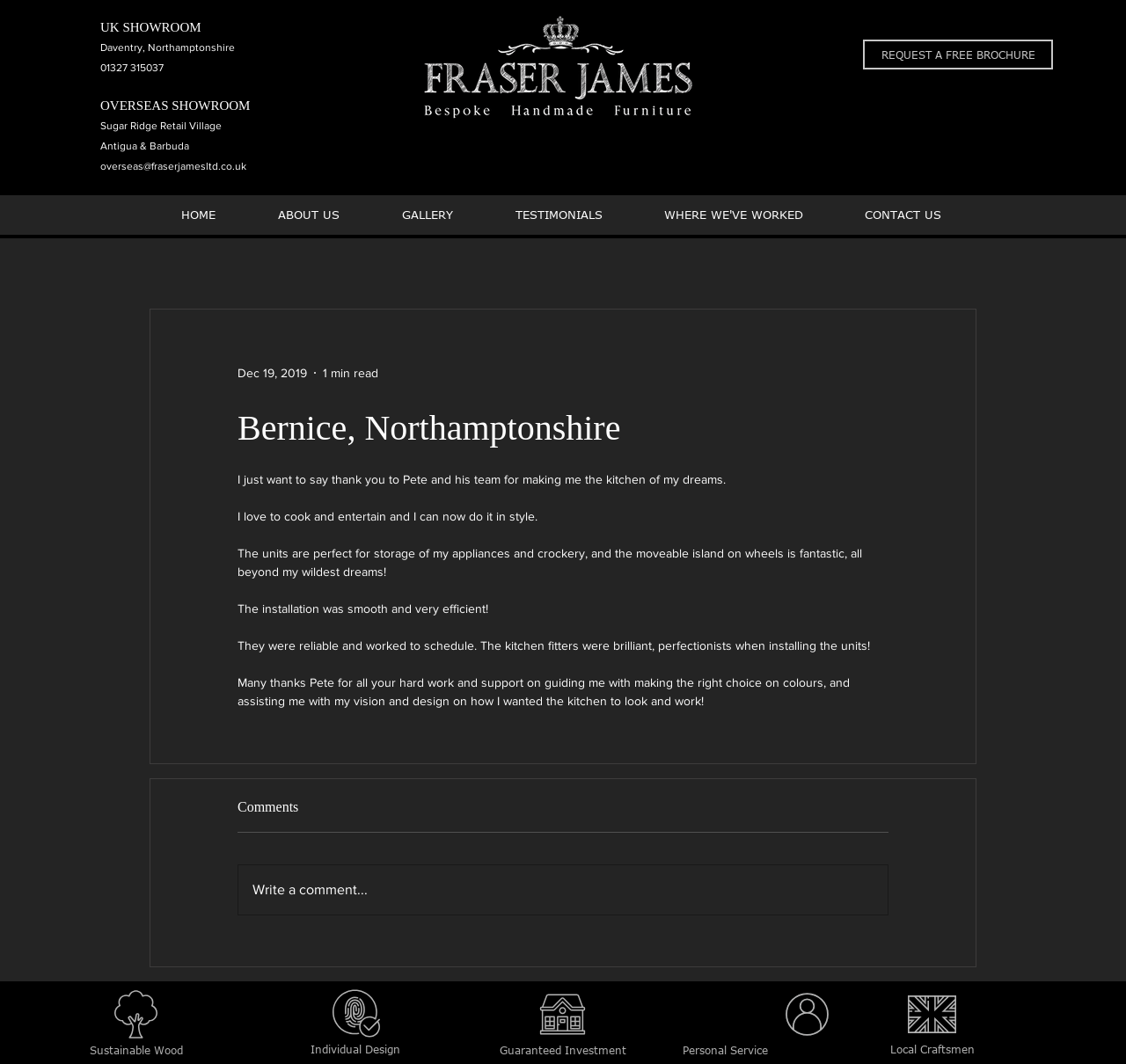What is the email address for overseas inquiries?
Please describe in detail the information shown in the image to answer the question.

I found the answer by examining the static text elements that are children of the heading element with the text 'OVERSEAS SHOWROOM'. One of these static text elements has the text 'overseas@fraserjamesltd.co.uk', which is likely the email address for overseas inquiries.